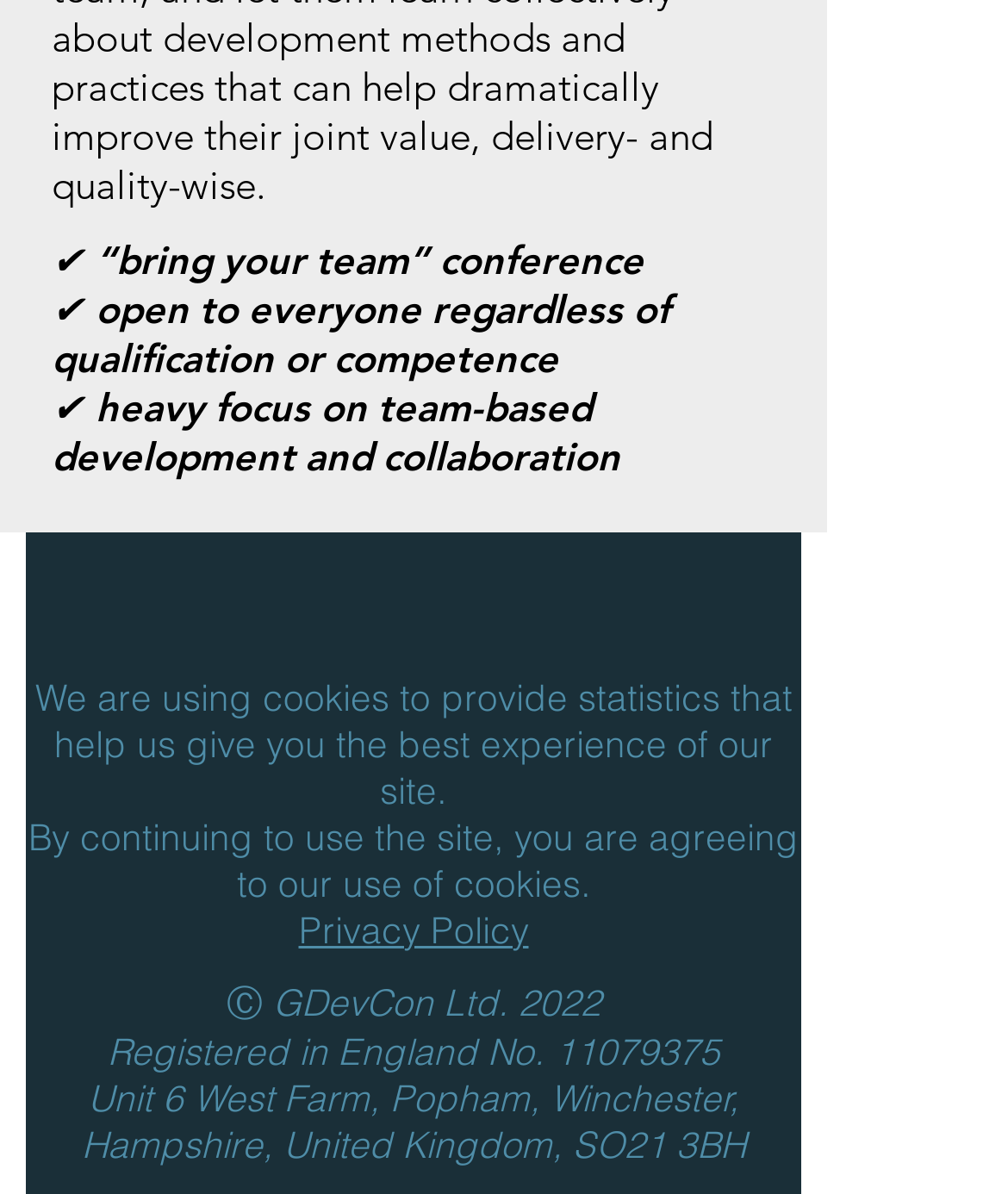Using a single word or phrase, answer the following question: 
What is the address of the company?

Unit 6 West Farm, Popham, Winchester, Hampshire, United Kingdom, SO21 3BH